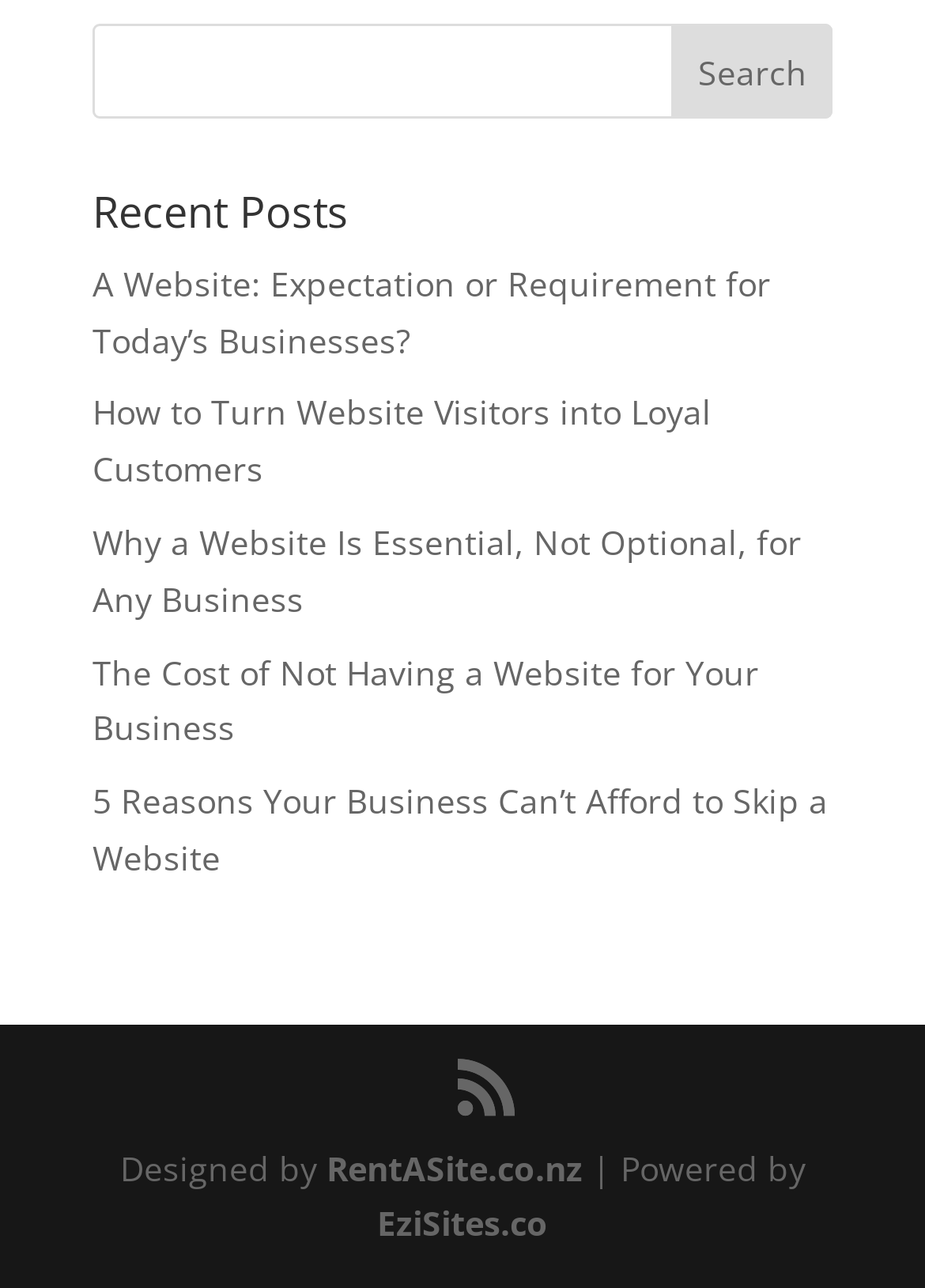Locate the bounding box of the UI element defined by this description: "The Cost". The coordinates should be given as four float numbers between 0 and 1, formatted as [left, top, right, bottom].

[0.1, 0.504, 0.249, 0.539]